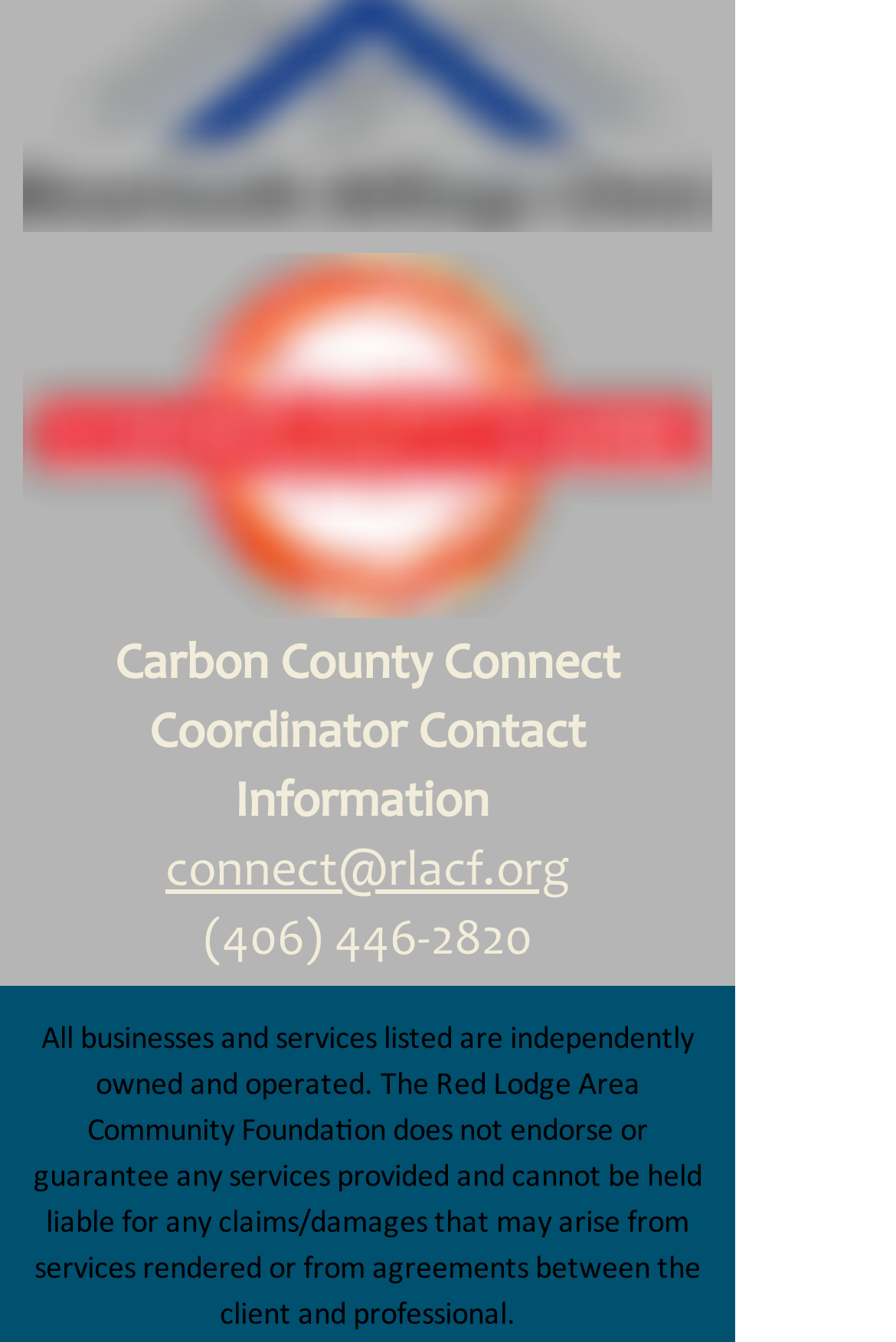Respond to the question below with a single word or phrase:
What is the phone number of the Carbon County Connect Coordinator?

(406) 446-2820